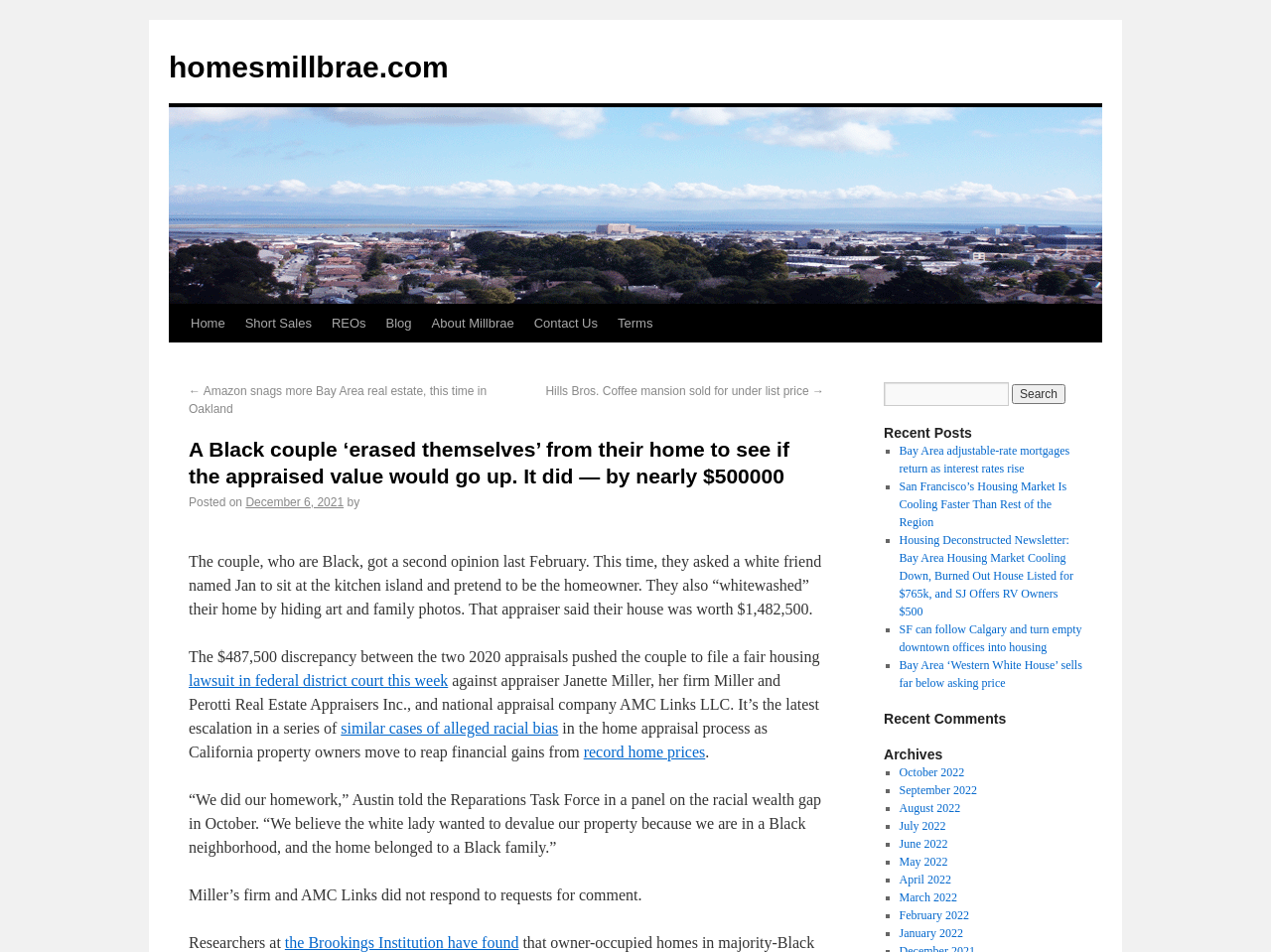What is the principal heading displayed on the webpage?

A Black couple ‘erased themselves’ from their home to see if the appraised value would go up. It did — by nearly $500000